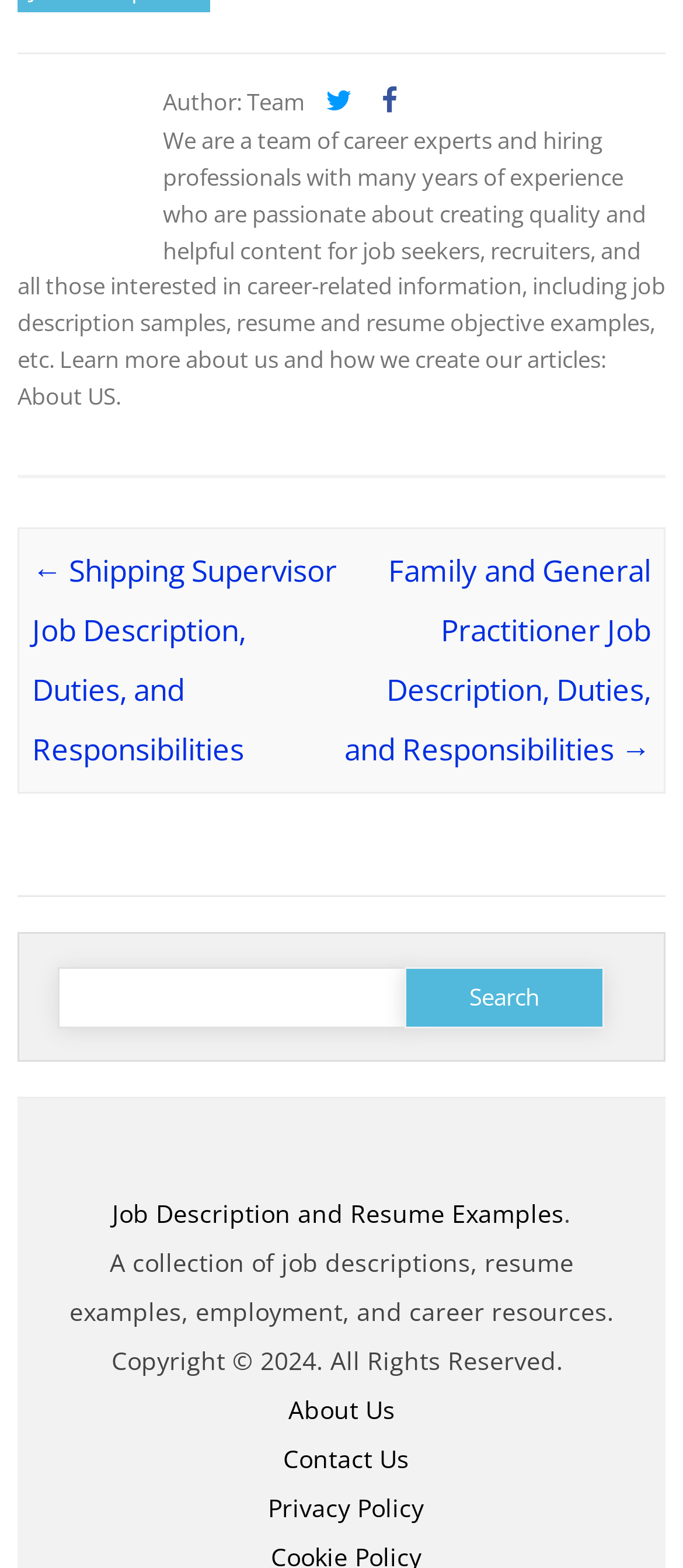Find the bounding box coordinates of the clickable region needed to perform the following instruction: "Go to the next post". The coordinates should be provided as four float numbers between 0 and 1, i.e., [left, top, right, bottom].

[0.504, 0.351, 0.953, 0.491]